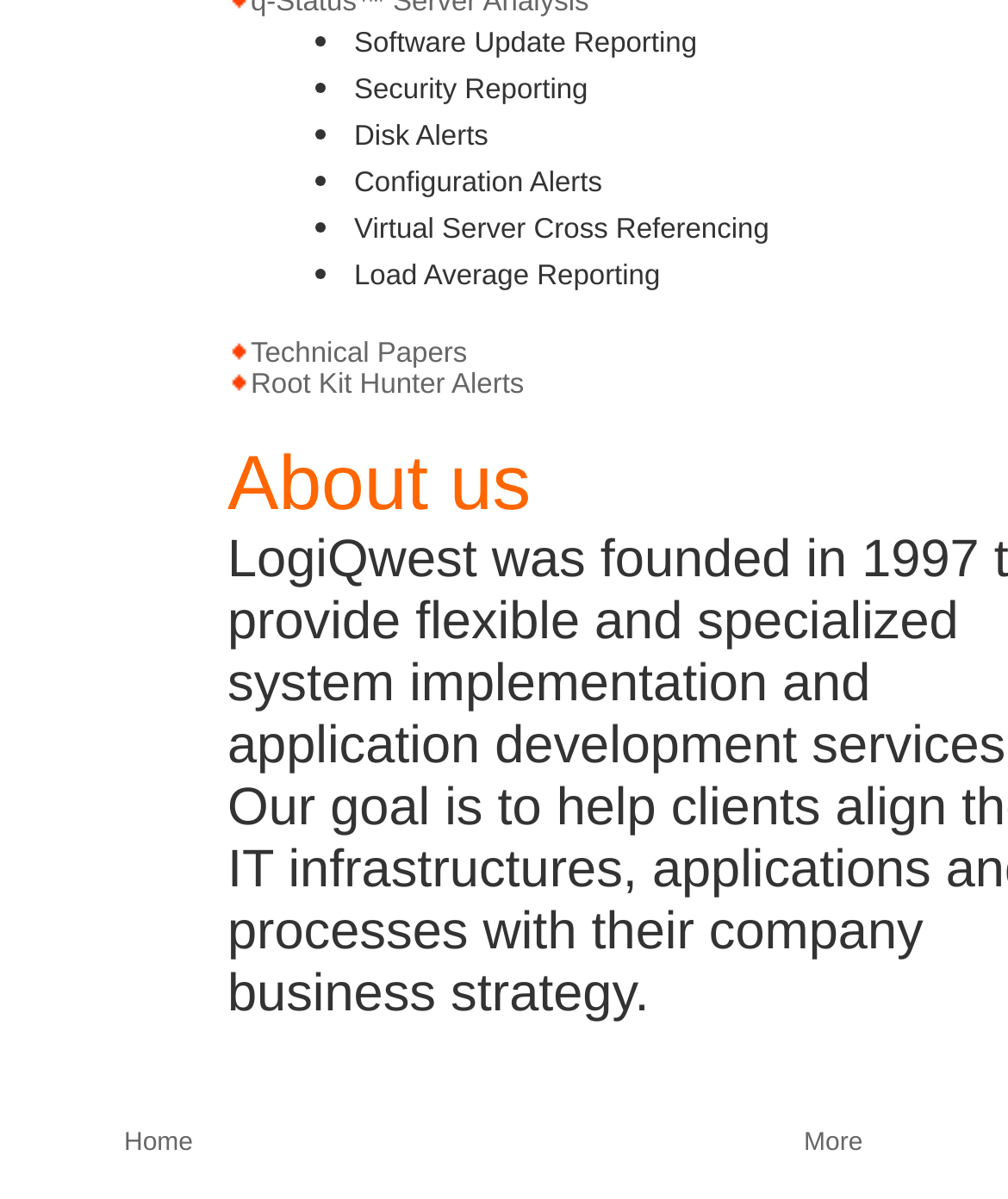Provide the bounding box coordinates for the UI element that is described by this text: "Root Kit Hunter Alerts". The coordinates should be in the form of four float numbers between 0 and 1: [left, top, right, bottom].

[0.249, 0.308, 0.52, 0.334]